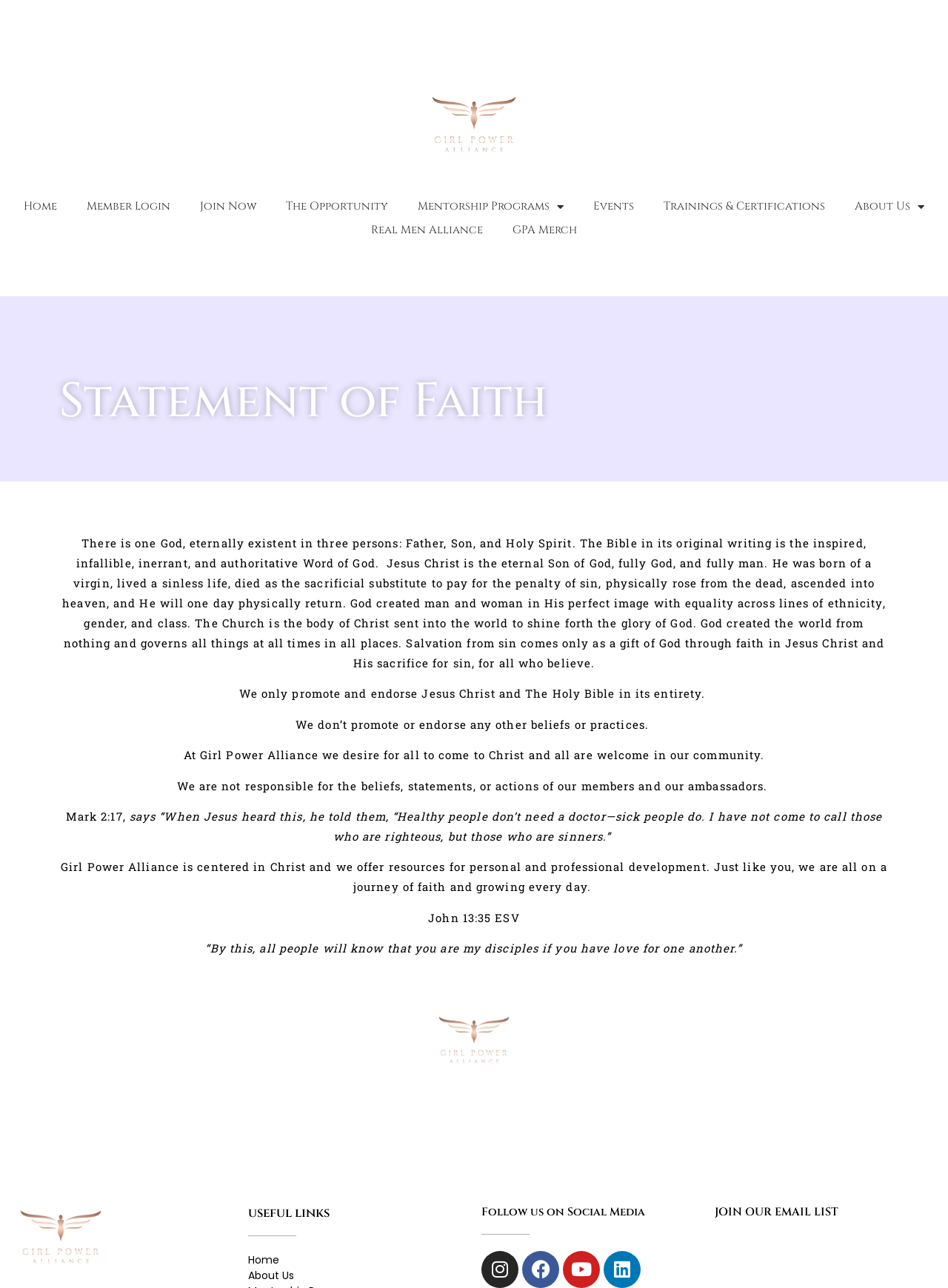For the element described, predict the bounding box coordinates as (top-left x, top-left y, bottom-right x, bottom-right y). All values should be between 0 and 1. Element description: The Opportunity

[0.286, 0.151, 0.425, 0.17]